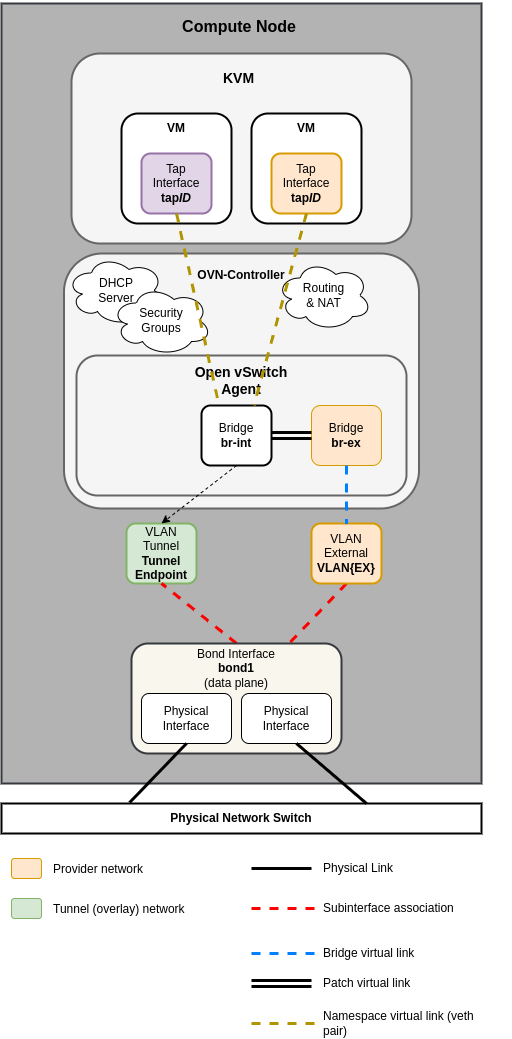With reference to the image, please provide a detailed answer to the following question: What is the purpose of the bond interface labeled 'bond1'?

The caption explains that the bond interface labeled 'bond1' serves as the data plane, which enables the bridging of virtual and physical networks, allowing for efficient communication between the two.